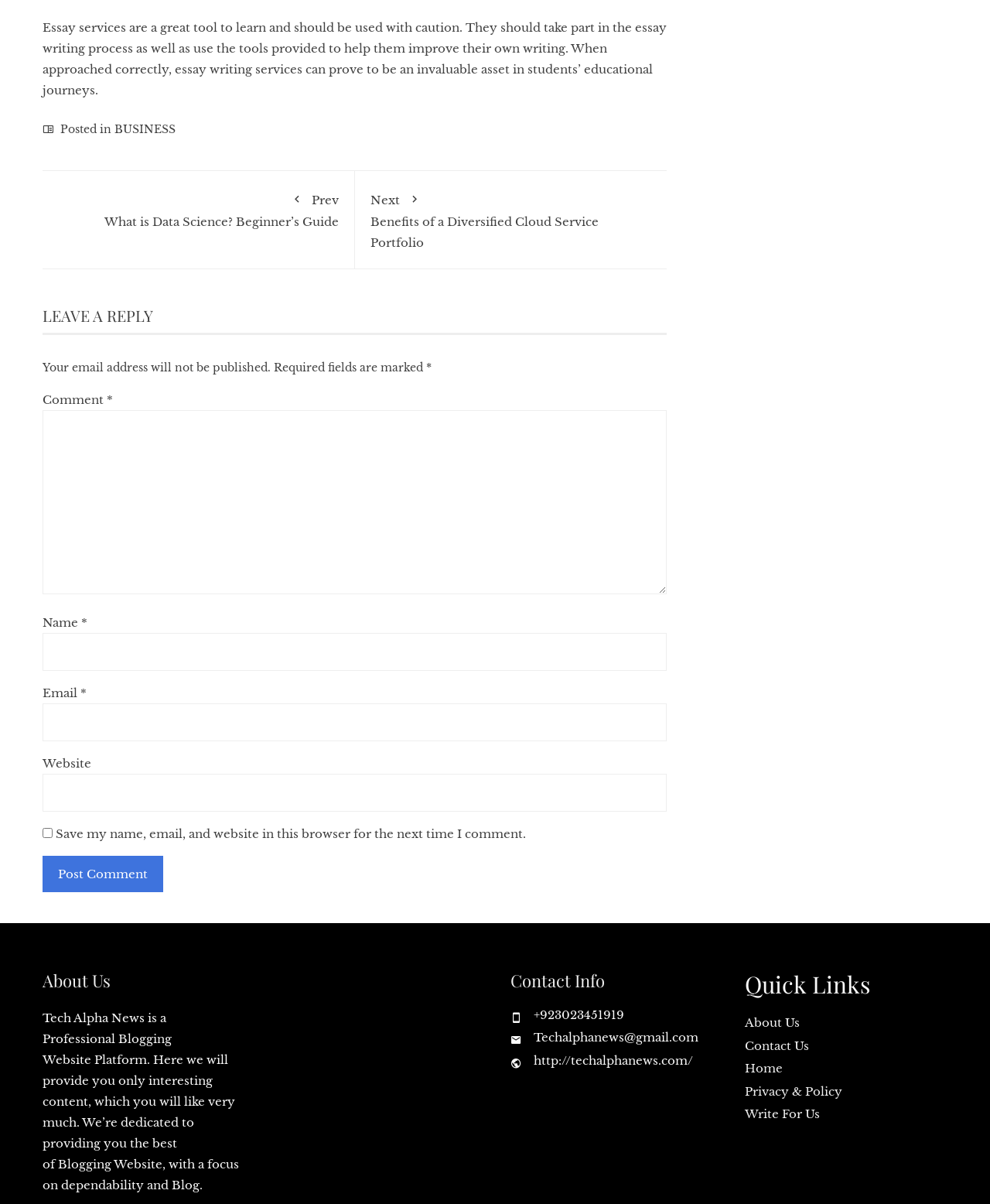Pinpoint the bounding box coordinates of the clickable area needed to execute the instruction: "Click the 'Post Comment' button". The coordinates should be specified as four float numbers between 0 and 1, i.e., [left, top, right, bottom].

[0.043, 0.711, 0.165, 0.741]